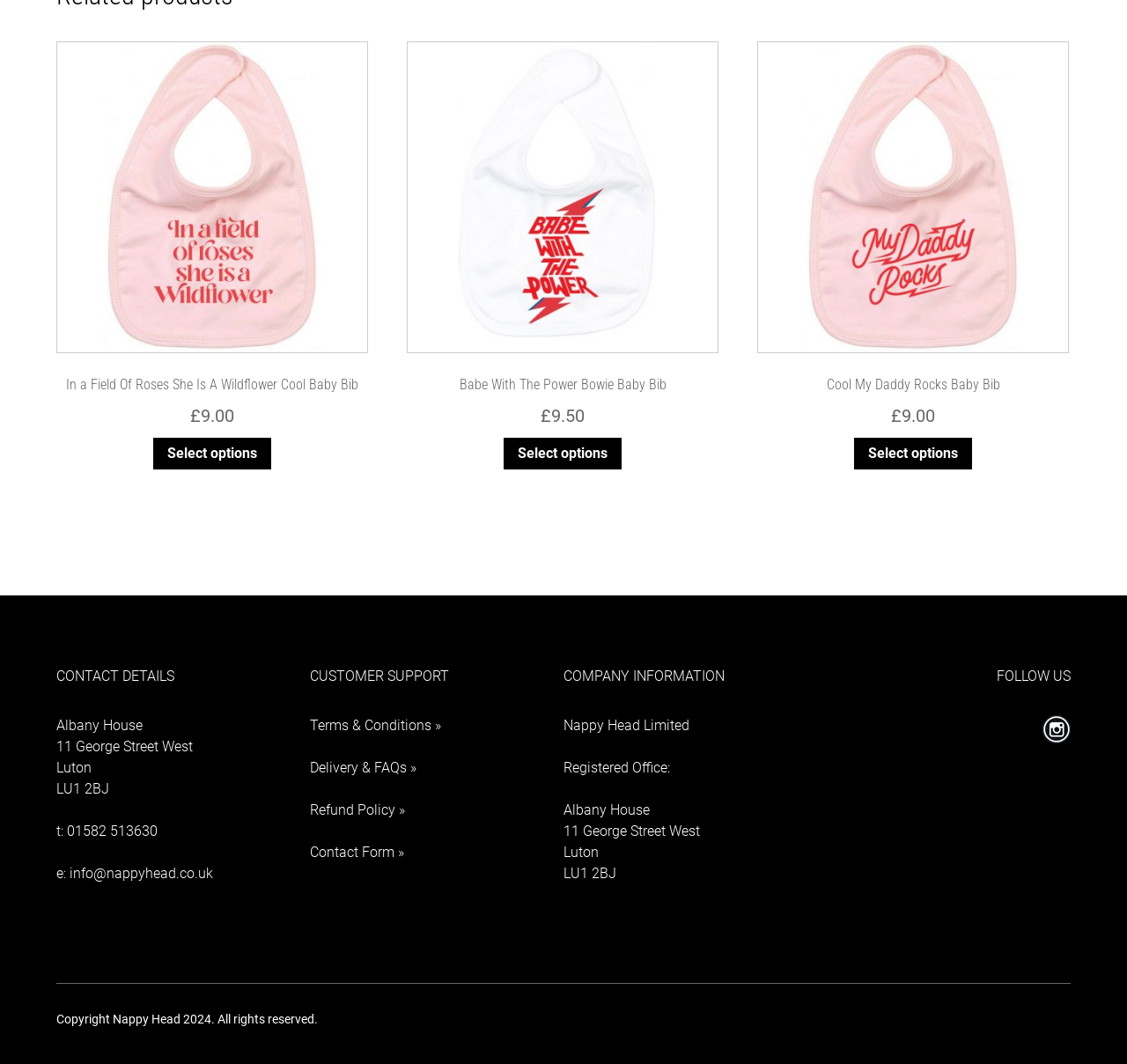Determine the coordinates of the bounding box for the clickable area needed to execute this instruction: "Follow us on Instagram".

[0.925, 0.687, 0.95, 0.702]